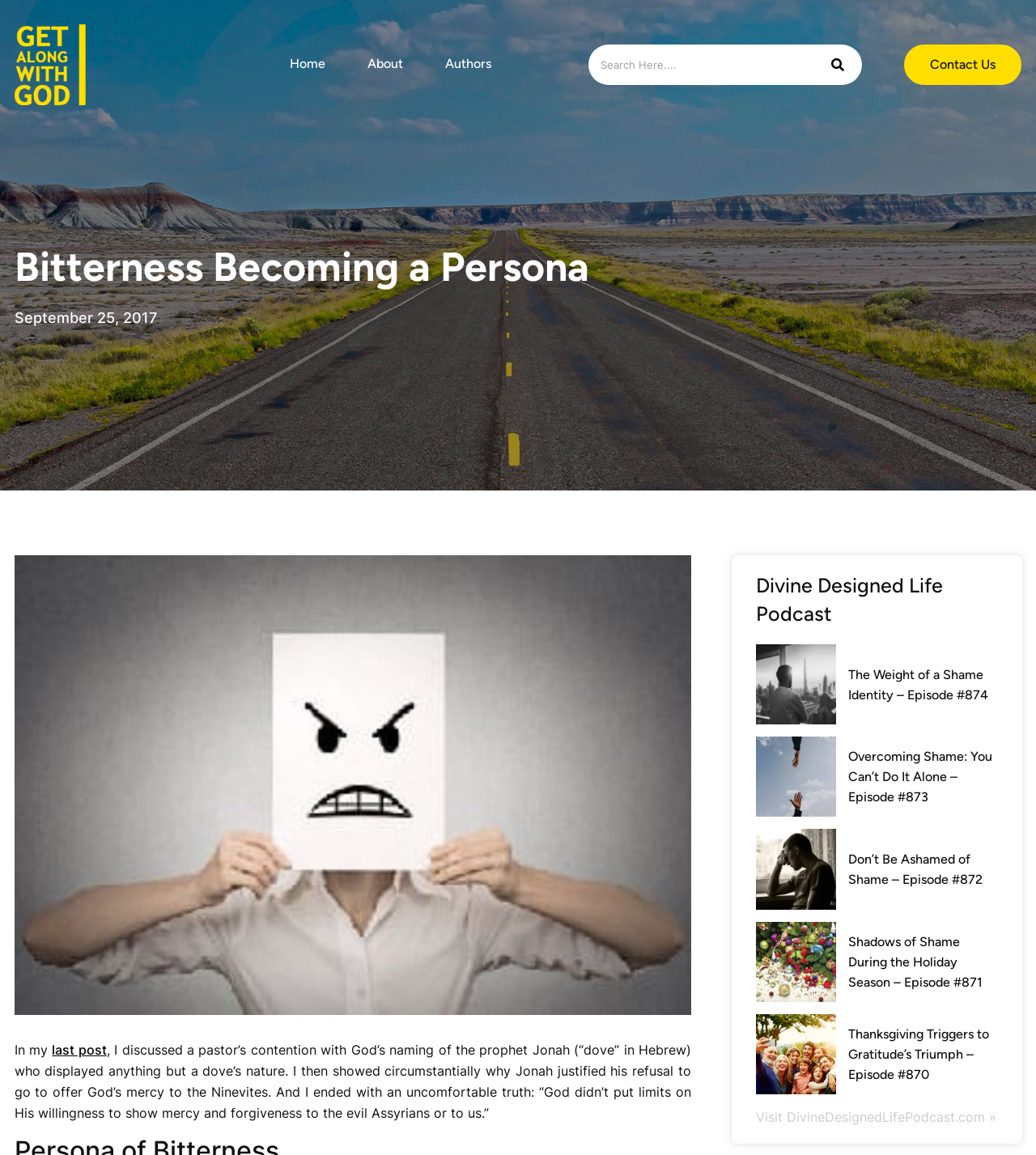What is the name of the website?
Observe the image and answer the question with a one-word or short phrase response.

GetAlongWithGod.com